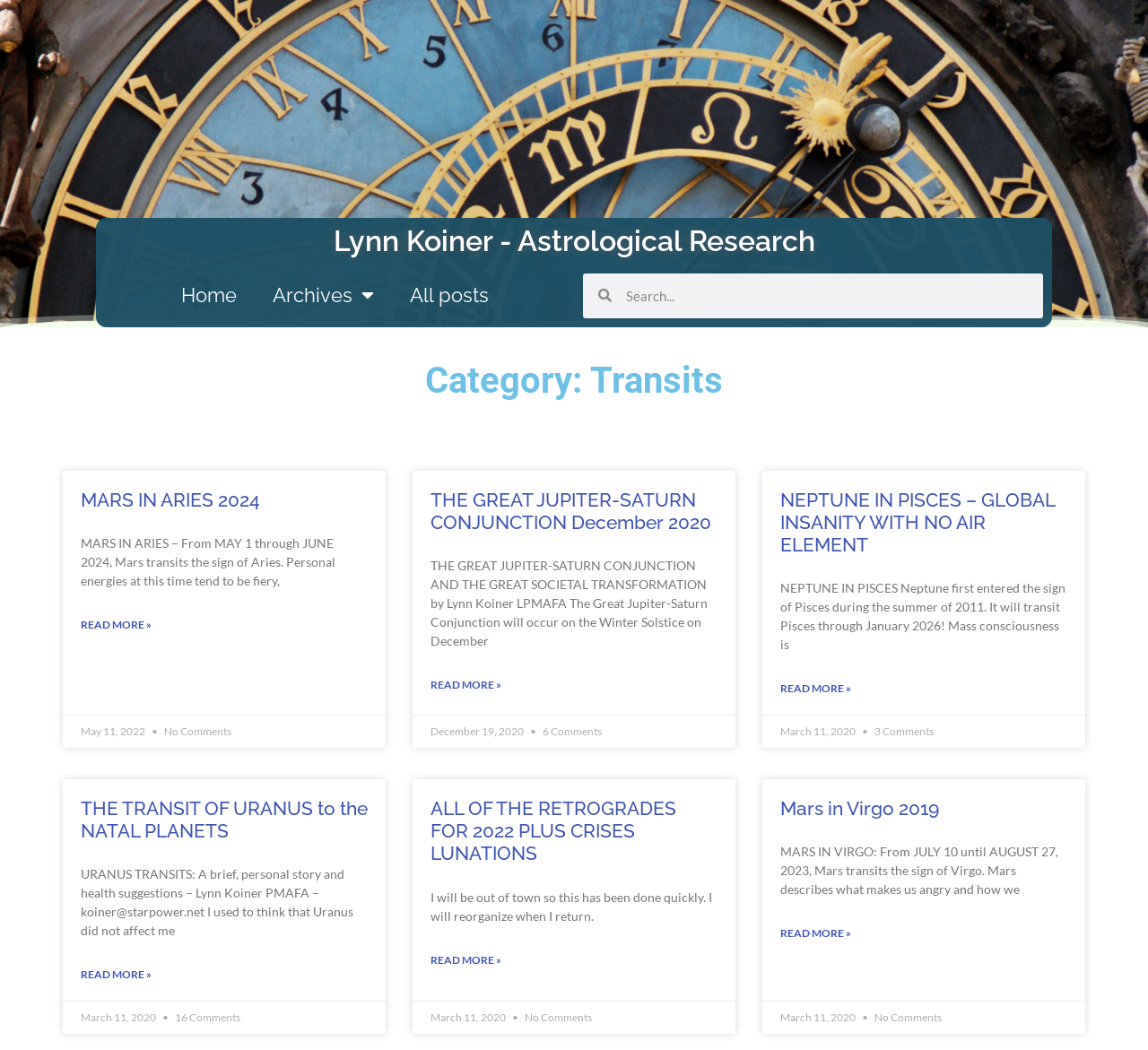Answer the following inquiry with a single word or phrase:
How many comments are on the third article?

3